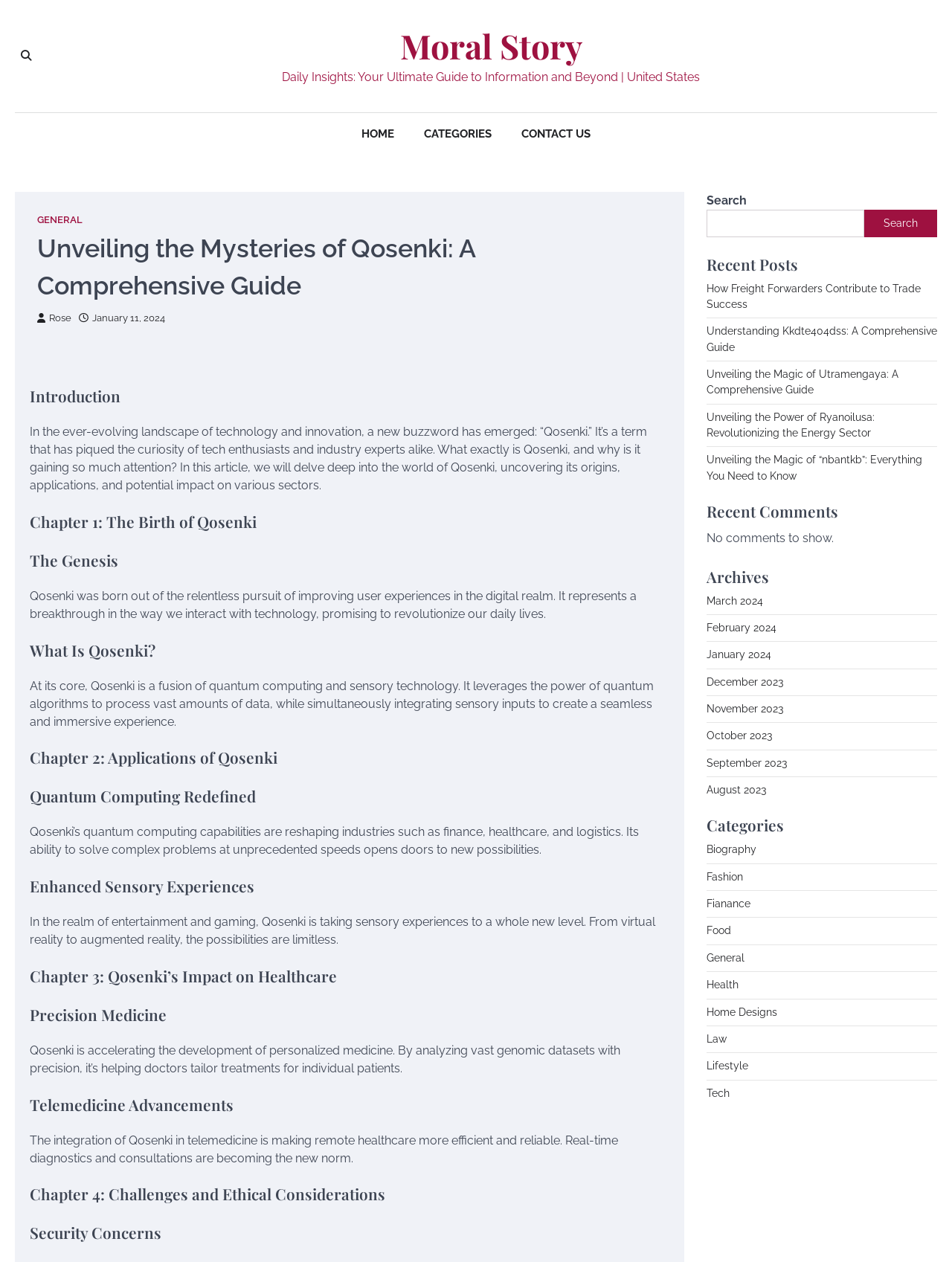Use one word or a short phrase to answer the question provided: 
What is the date of the article 'Unveiling the Mysteries of Qosenki: A Comprehensive Guide'?

January 11, 2024